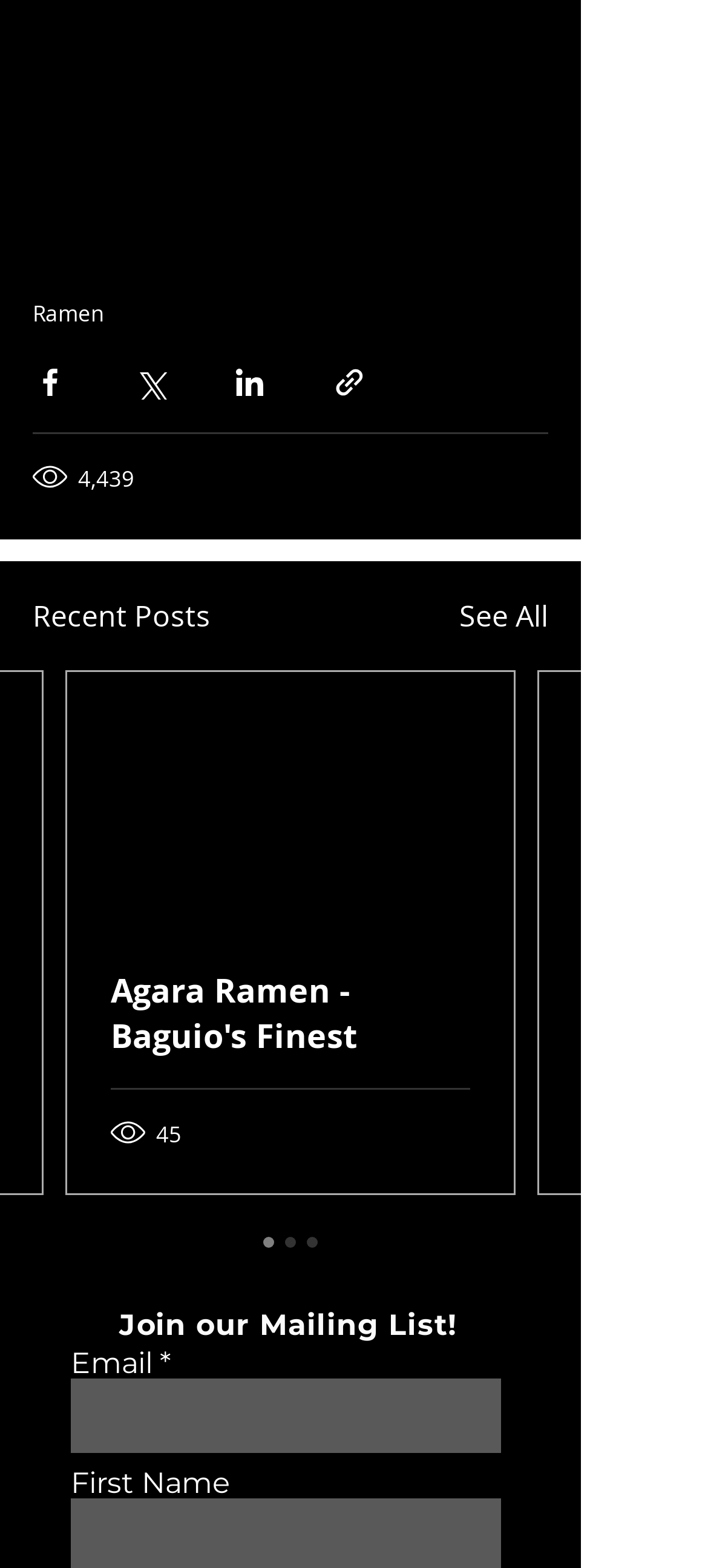How many social media sharing options are available?
Answer the question with a detailed and thorough explanation.

There are four social media sharing options available, which are 'Share via Facebook', 'Share via Twitter', 'Share via LinkedIn', and 'Share via link'. These options are represented by buttons with corresponding icons.